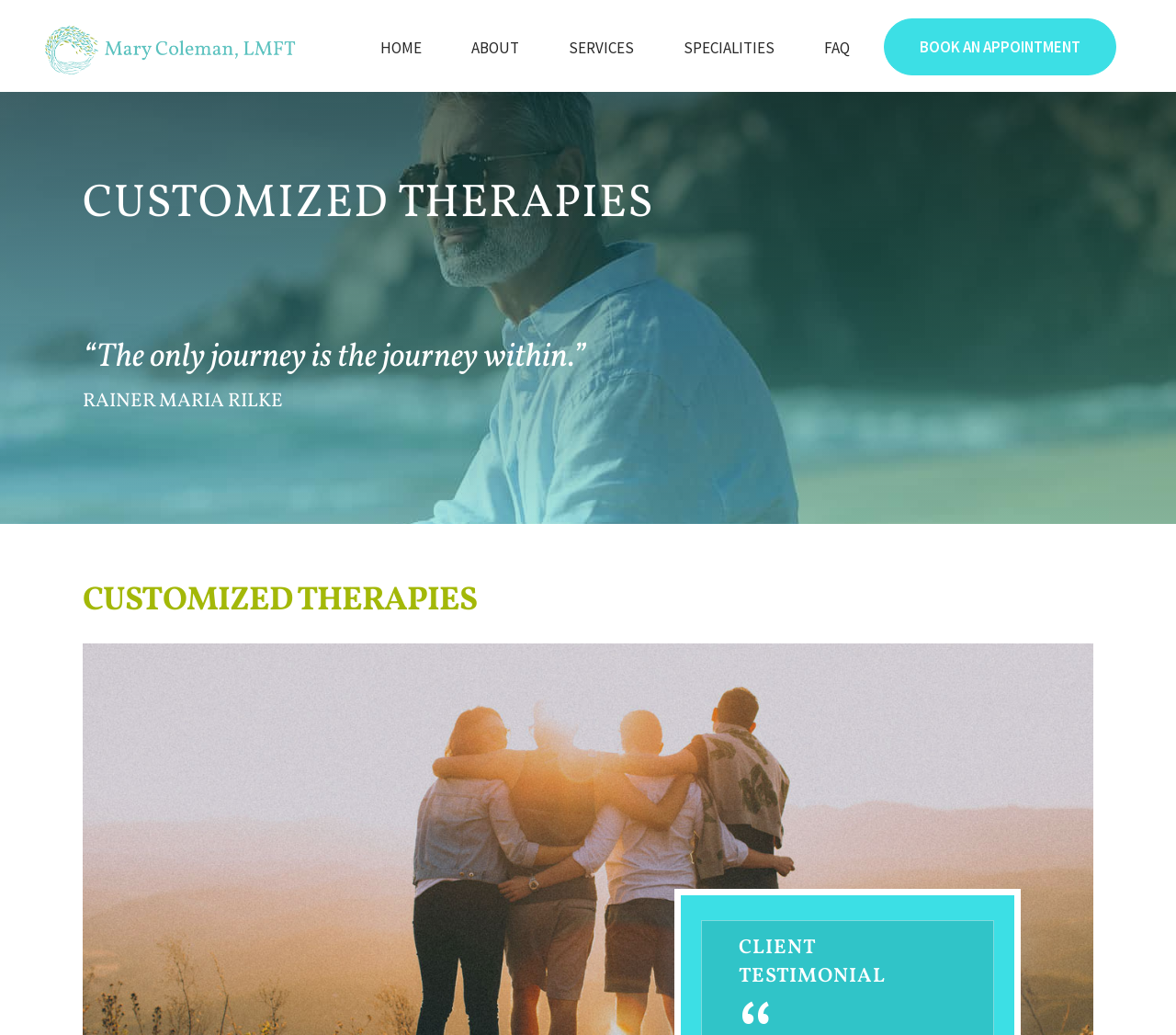Please respond to the question using a single word or phrase:
What is the quote on the webpage?

“The only journey is the journey within.”